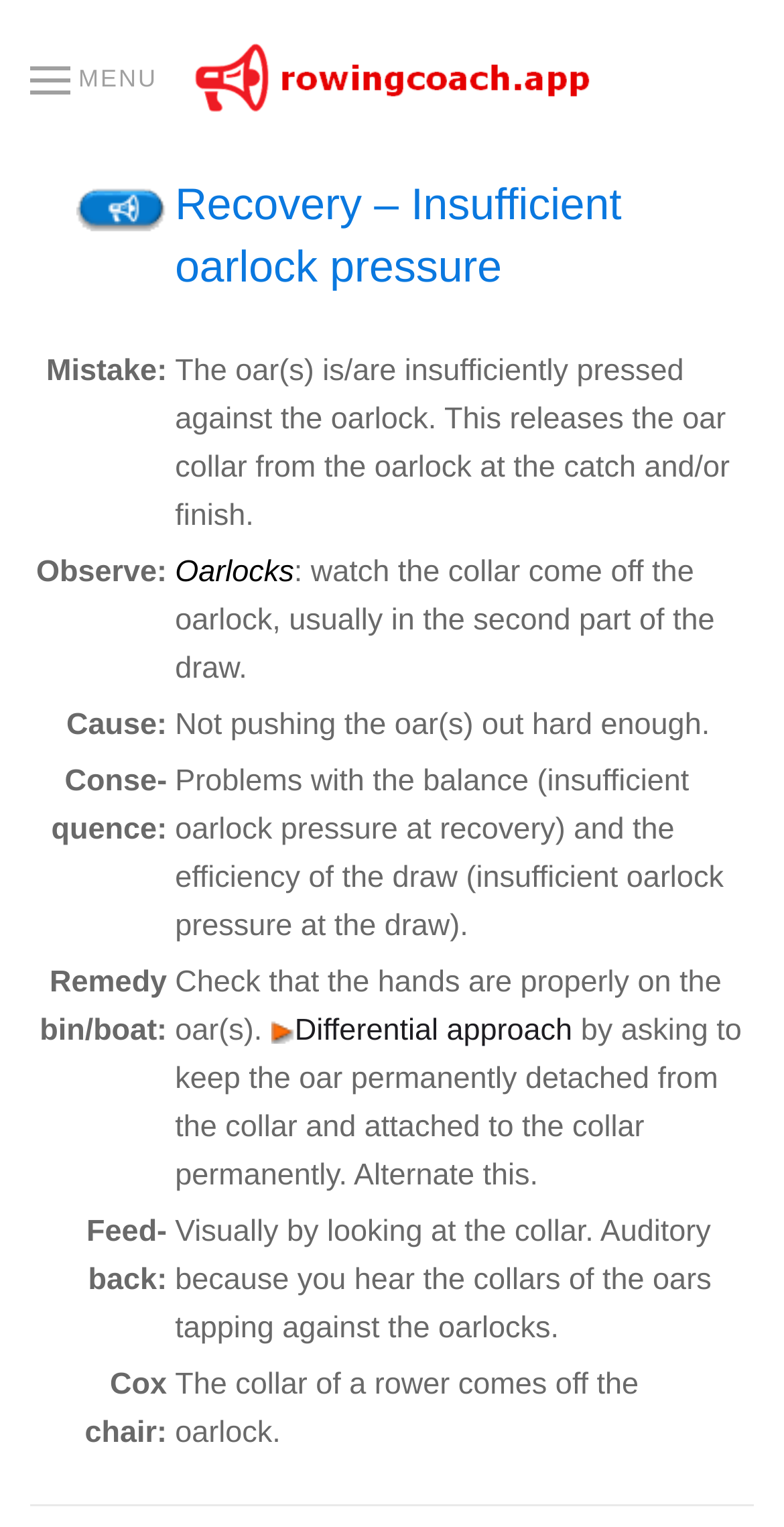Please provide the bounding box coordinate of the region that matches the element description: alt="rowing mistakes". Coordinates should be in the format (top-left x, top-left y, bottom-right x, bottom-right y) and all values should be between 0 and 1.

[0.098, 0.117, 0.213, 0.15]